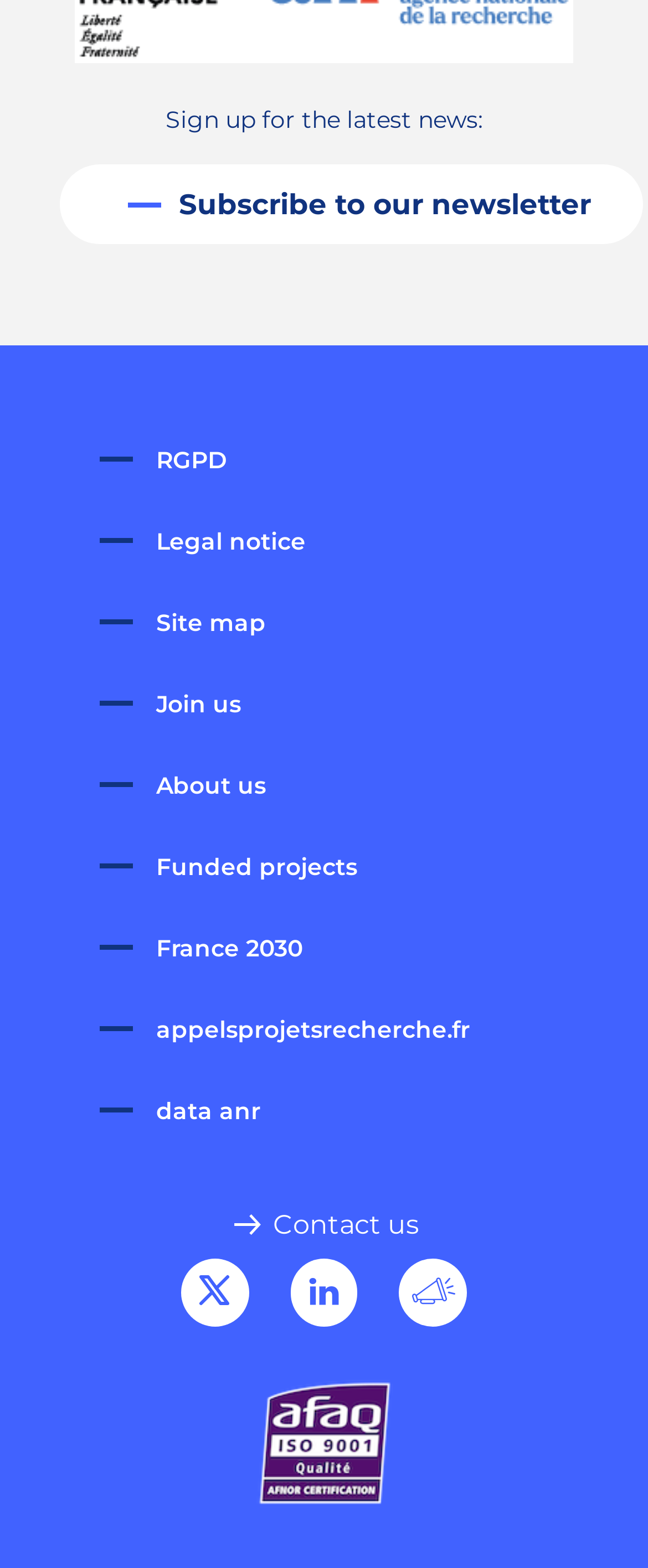Using a single word or phrase, answer the following question: 
What type of information can be found in the 'Funded projects' section?

Project details